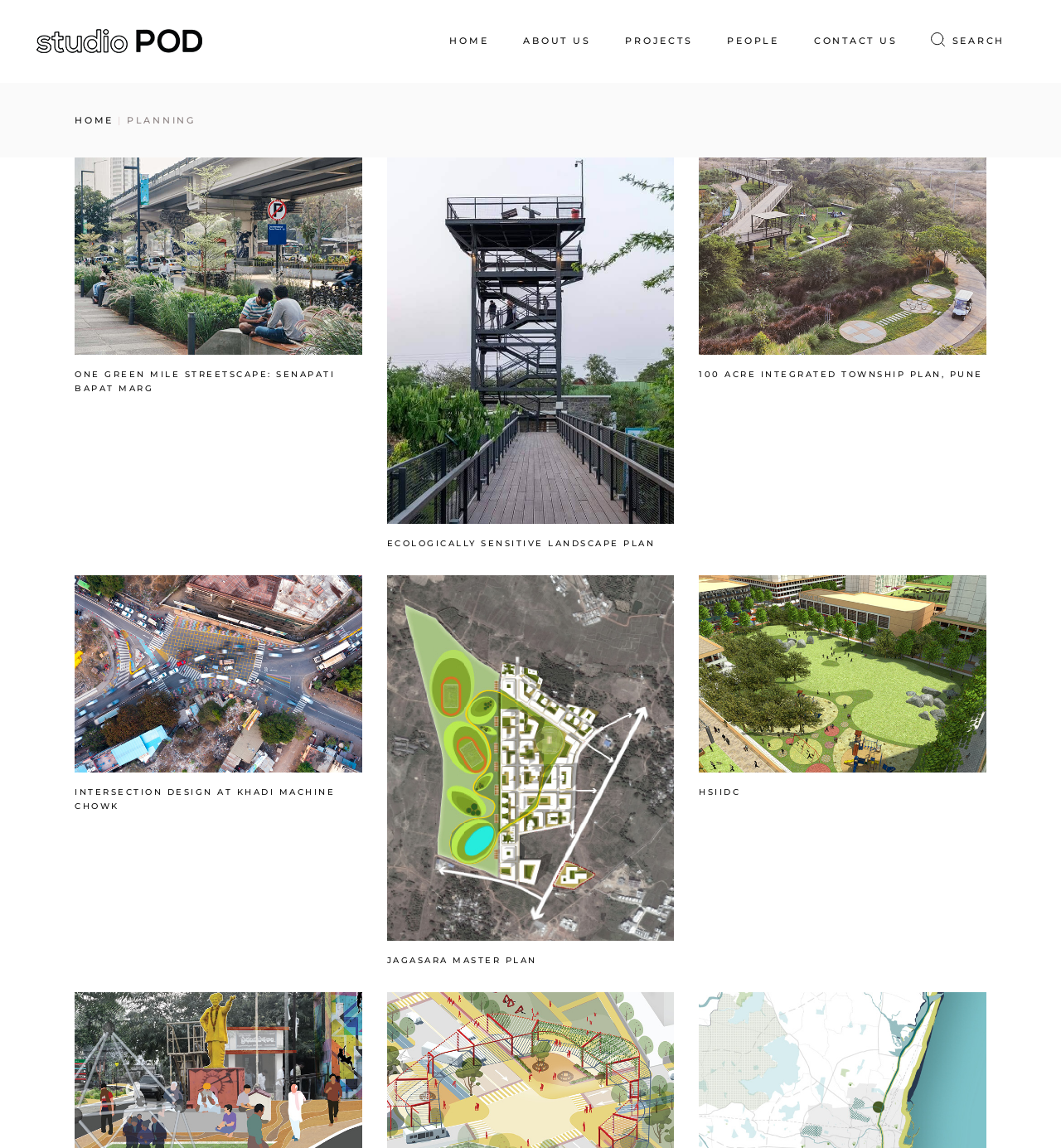Please examine the image and provide a detailed answer to the question: What is the text of the first link in the third article?

I looked at the third article section and found the first link with the text '100 ACRE INTEGRATED TOWNSHIP PLAN, PUNE'.